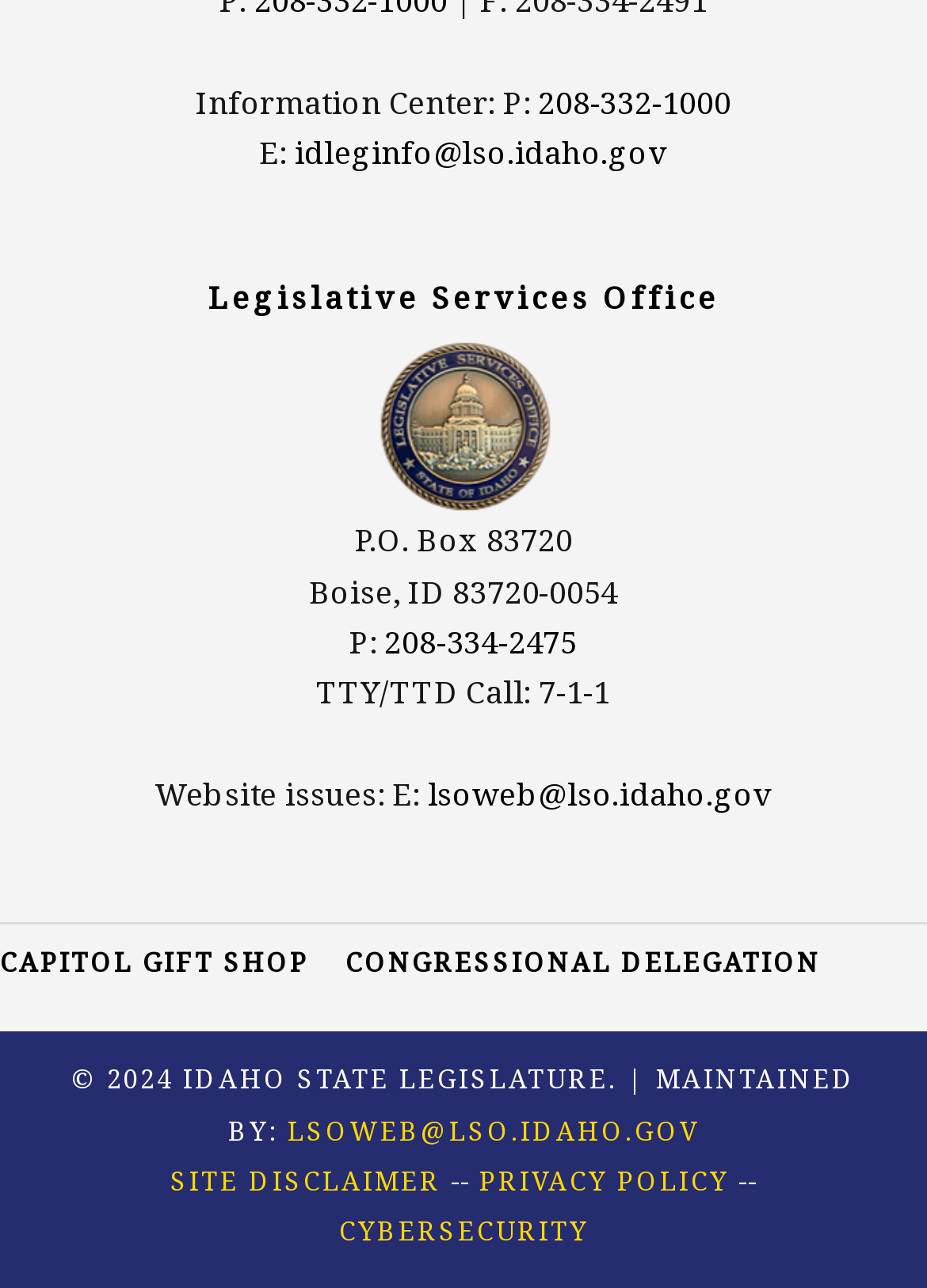Based on the element description, predict the bounding box coordinates (top-left x, top-left y, bottom-right x, bottom-right y) for the UI element in the screenshot: Capitol Gift Shop

[0.0, 0.733, 0.333, 0.761]